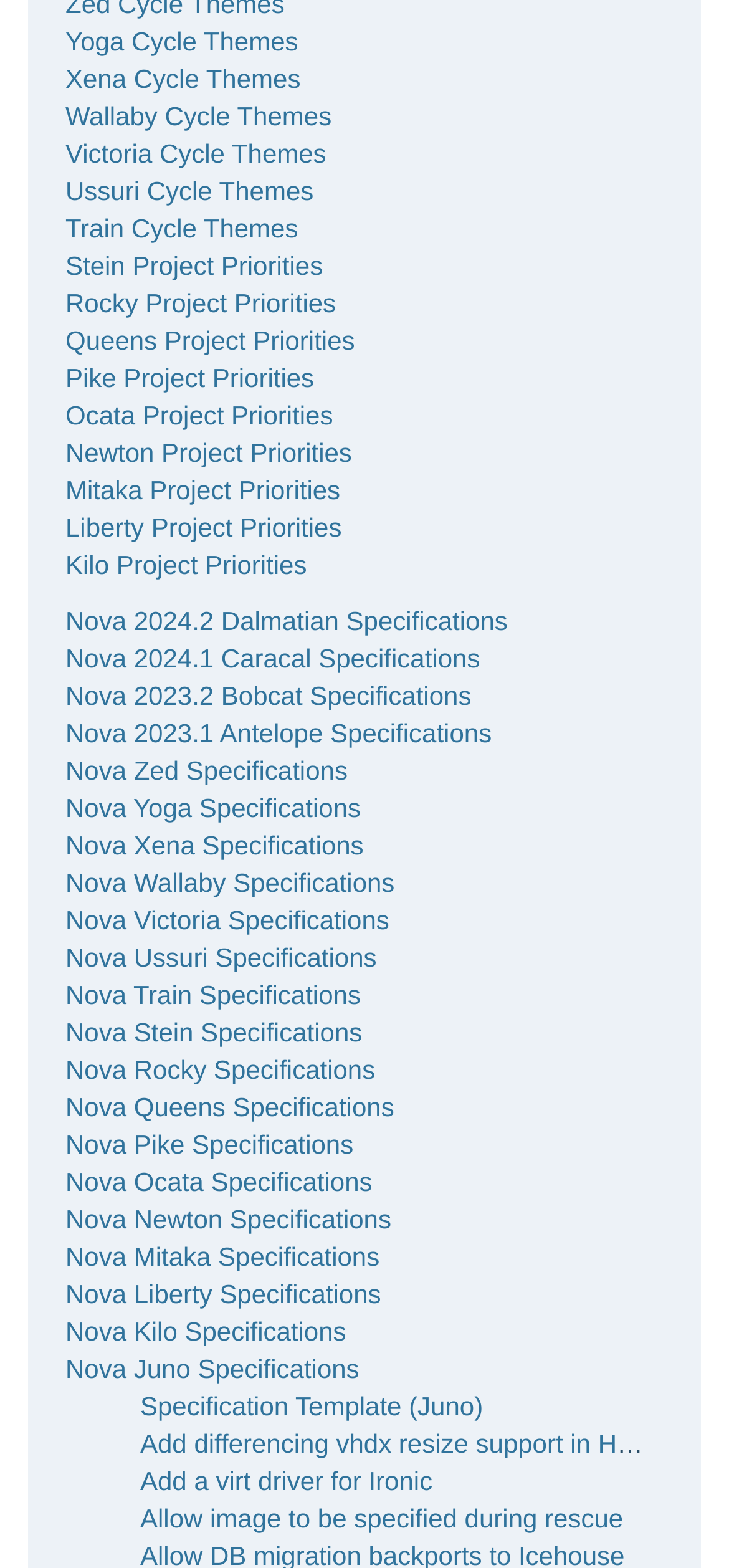Determine the coordinates of the bounding box for the clickable area needed to execute this instruction: "Check Add a virt driver for Ironic".

[0.192, 0.935, 0.593, 0.954]